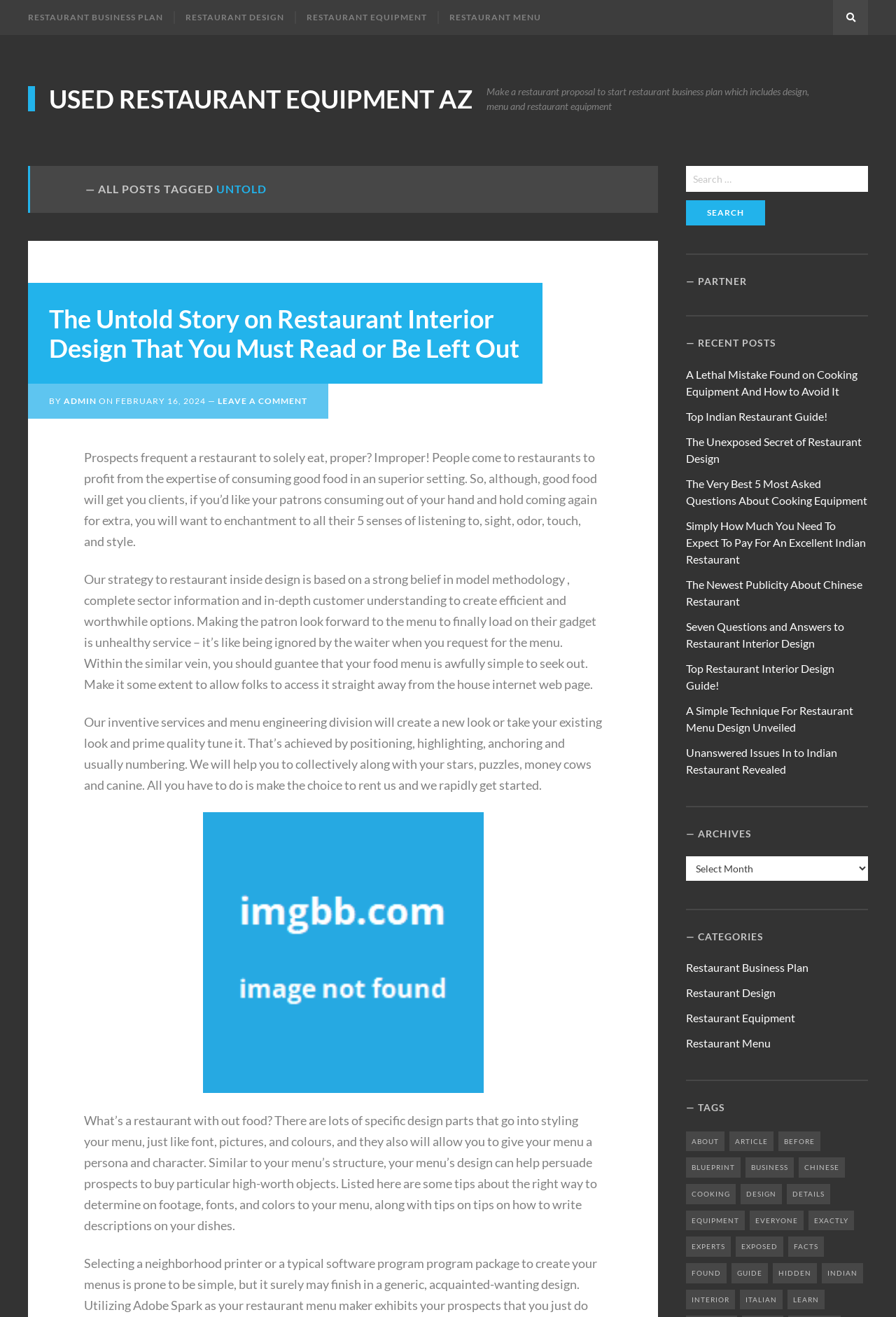What are the categories of content on this website?
Answer the question in as much detail as possible.

The webpage has a section labeled '— CATEGORIES' that lists the different categories of content available on the website, including Restaurant Business Plan, Restaurant Design, Restaurant Equipment, and Restaurant Menu.